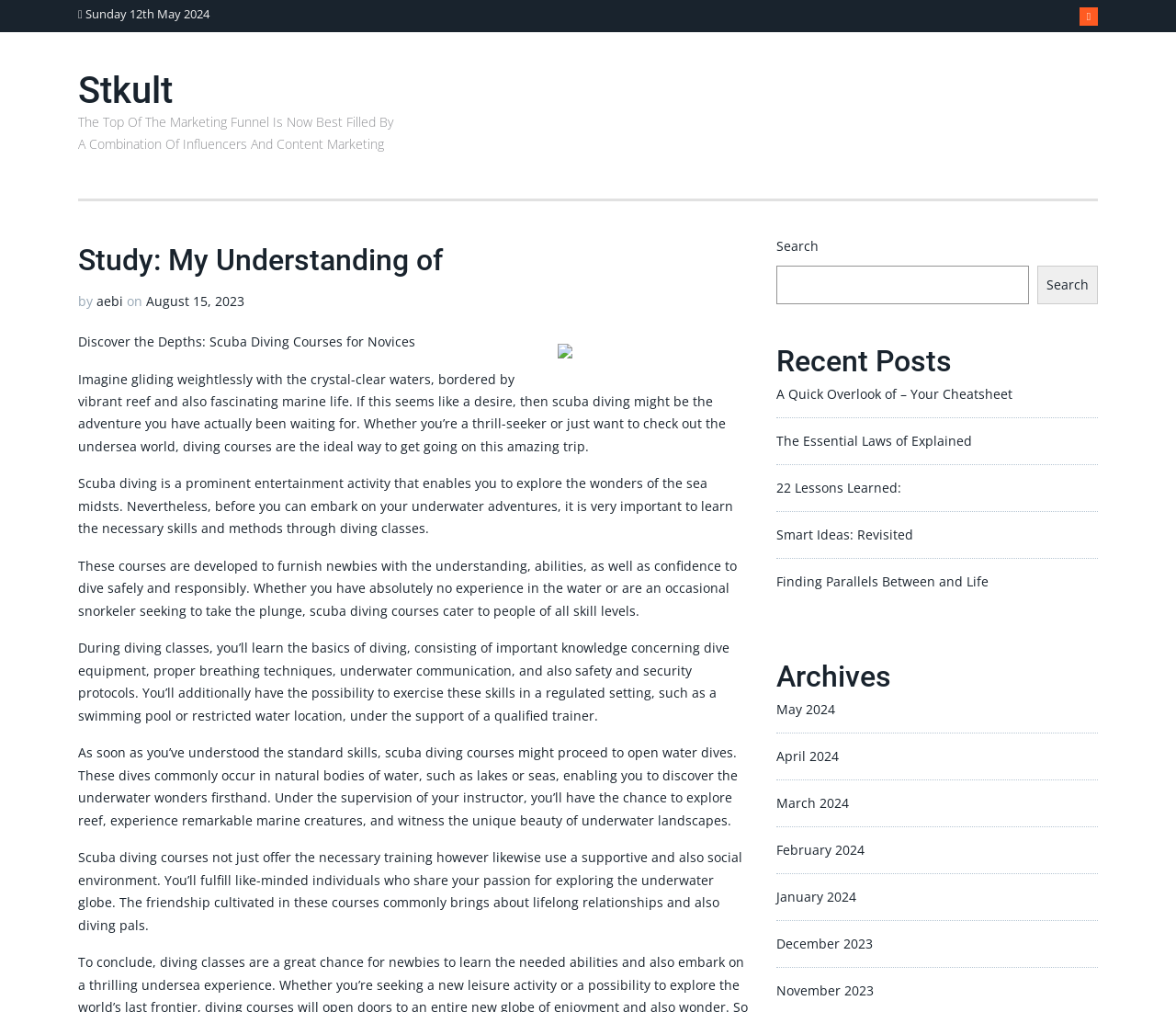Please provide the bounding box coordinates for the element that needs to be clicked to perform the following instruction: "View the 'Archives'". The coordinates should be given as four float numbers between 0 and 1, i.e., [left, top, right, bottom].

[0.66, 0.653, 0.934, 0.685]